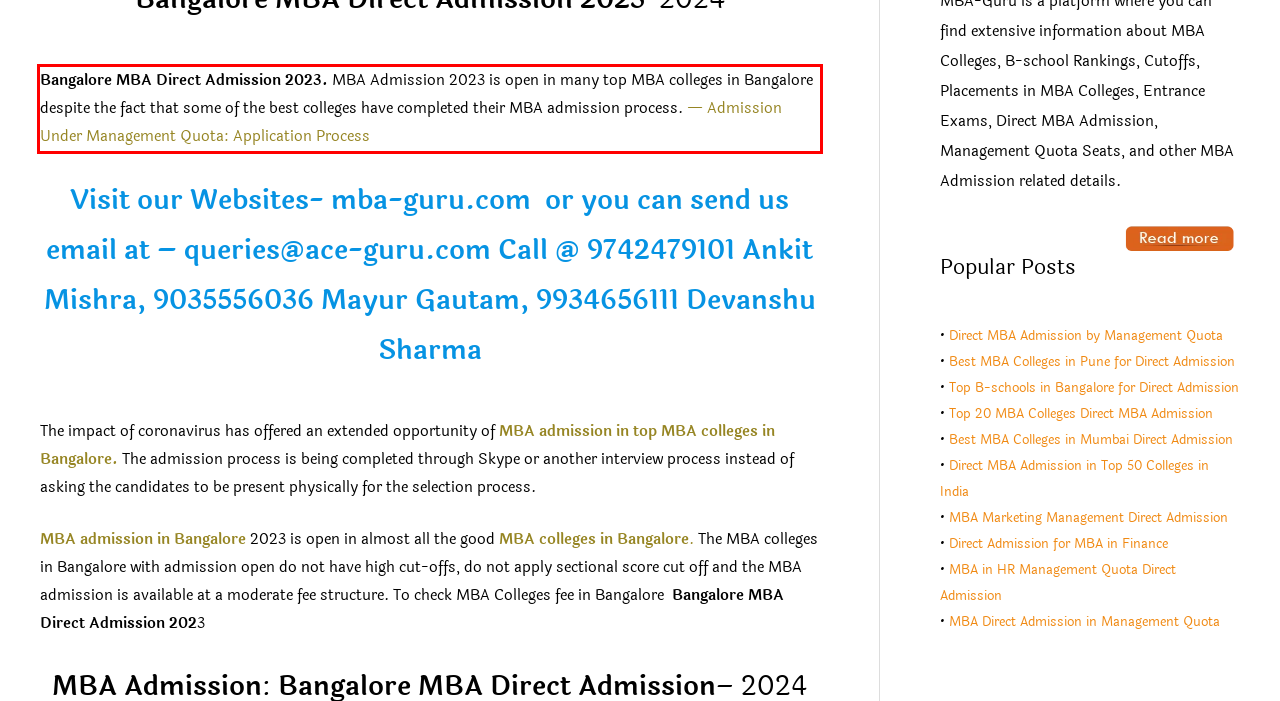Examine the webpage screenshot and use OCR to obtain the text inside the red bounding box.

Bangalore MBA Direct Admission 2023. MBA Admission 2023 is open in many top MBA colleges in Bangalore despite the fact that some of the best colleges have completed their MBA admission process. — Admission Under Management Quota: Application Process